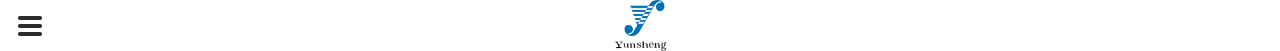Please examine the image and answer the question with a detailed explanation:
What type of products is Yunsheng known for?

The image features a logo associated with the Yunsheng brand, known for hand crank paper music boxes, which suggests that the company specializes in creating these types of products.